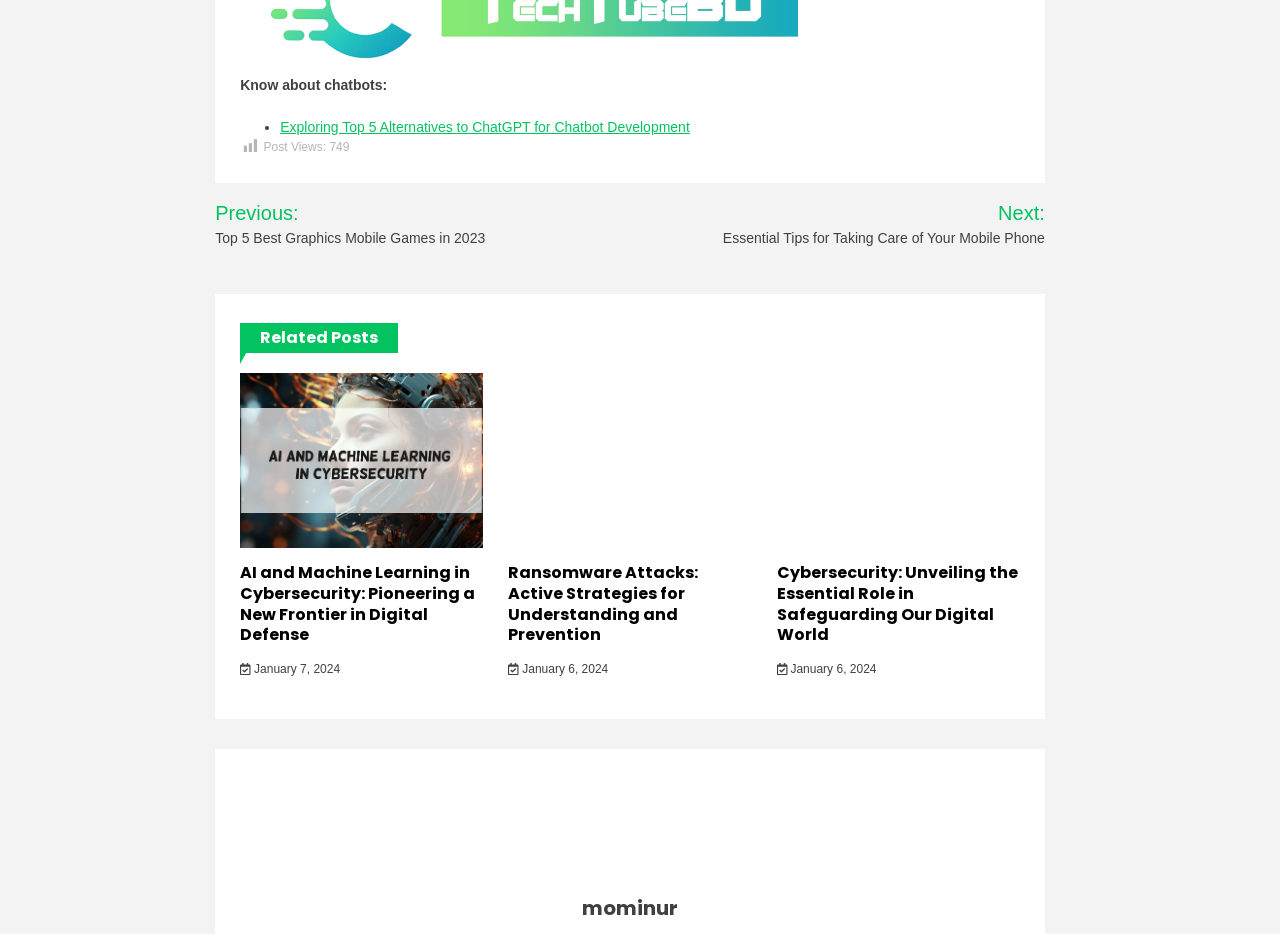What is the title of the previous post?
Carefully analyze the image and provide a detailed answer to the question.

The title of the previous post can be found in the post navigation section where it is written as 'Previous: Top 5 Best Graphics Mobile Games in 2023'.